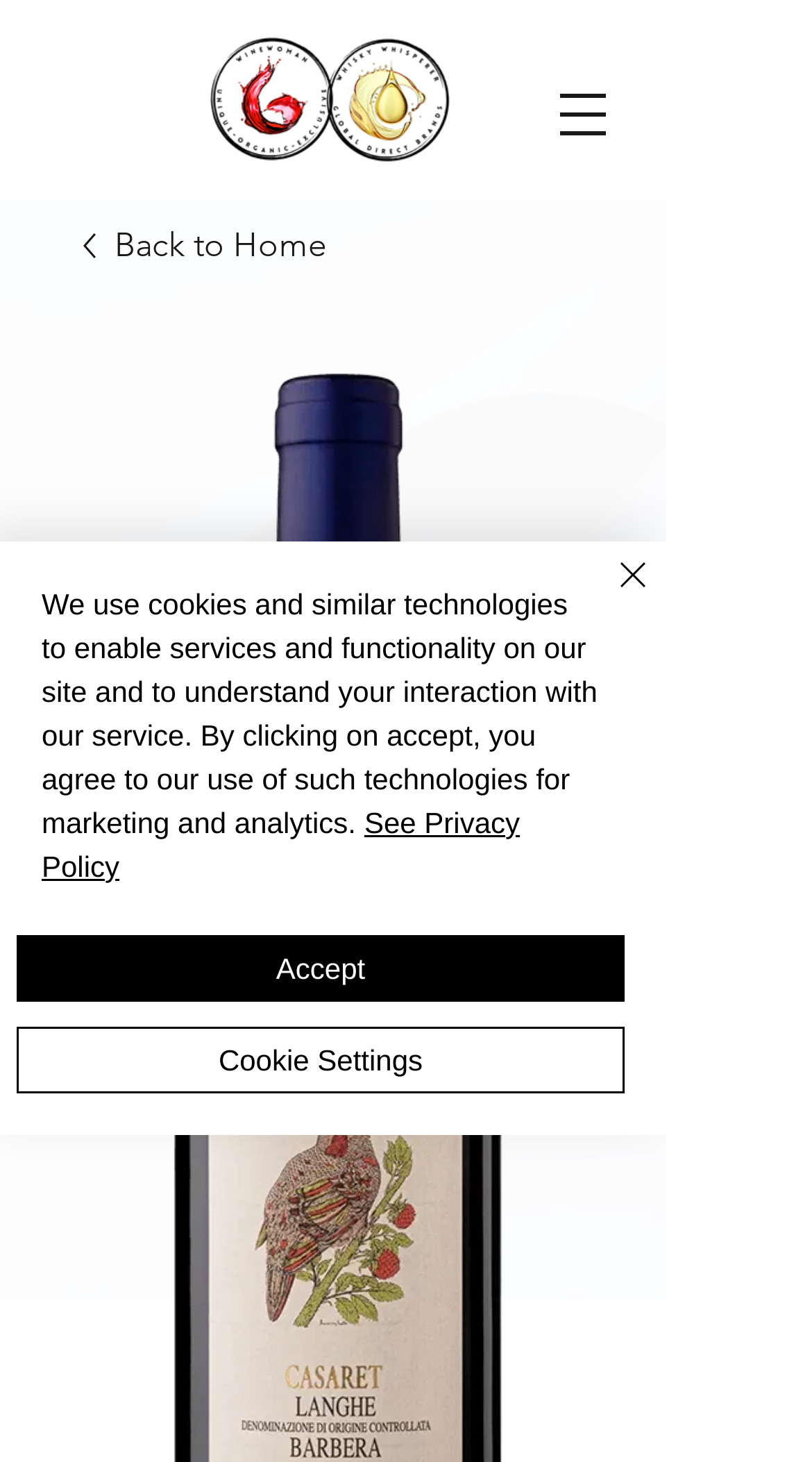Give a one-word or one-phrase response to the question:
What is the link text above the image 'Organic Wine'?

Back to Home